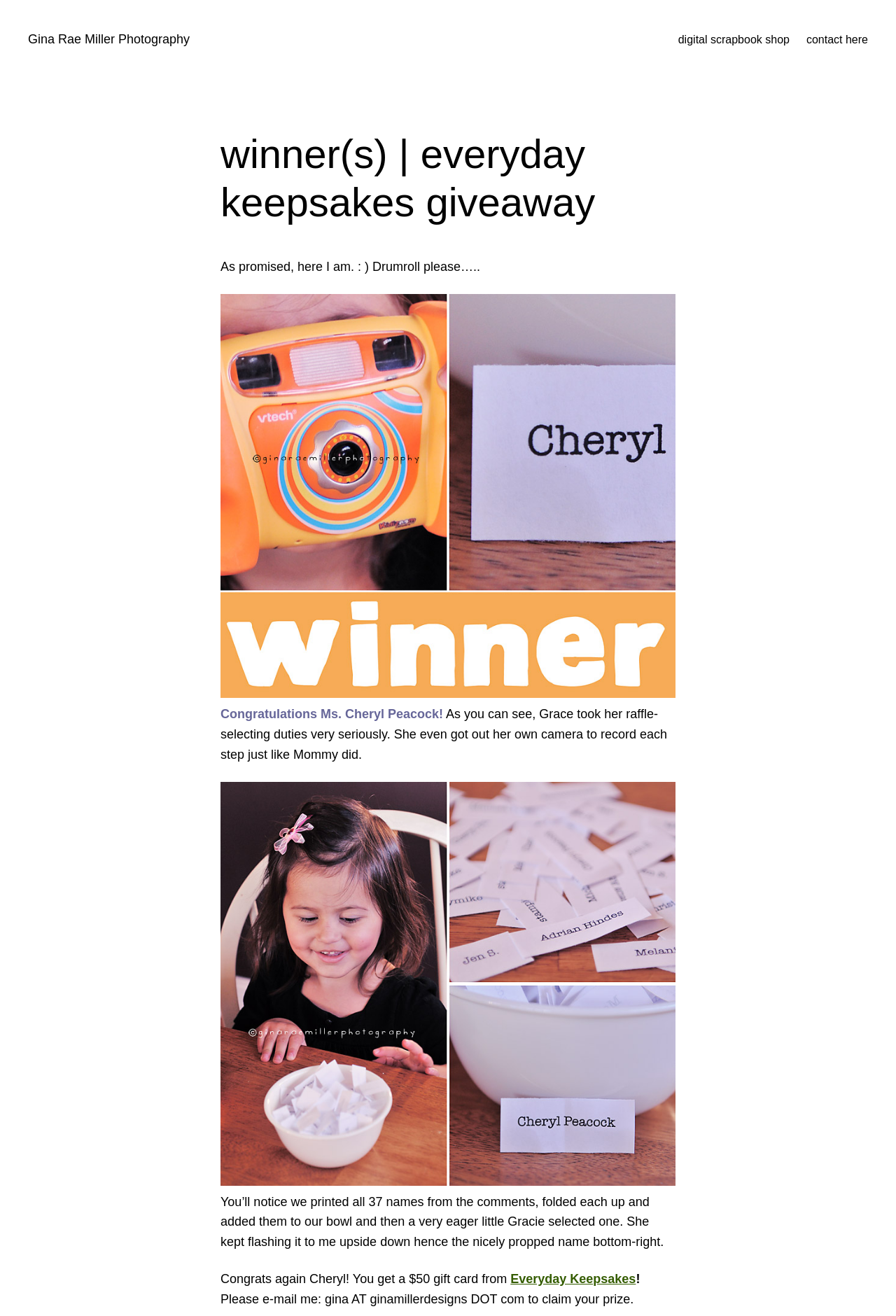Using the webpage screenshot and the element description digital scrapbook shop, determine the bounding box coordinates. Specify the coordinates in the format (top-left x, top-left y, bottom-right x, bottom-right y) with values ranging from 0 to 1.

[0.757, 0.023, 0.881, 0.037]